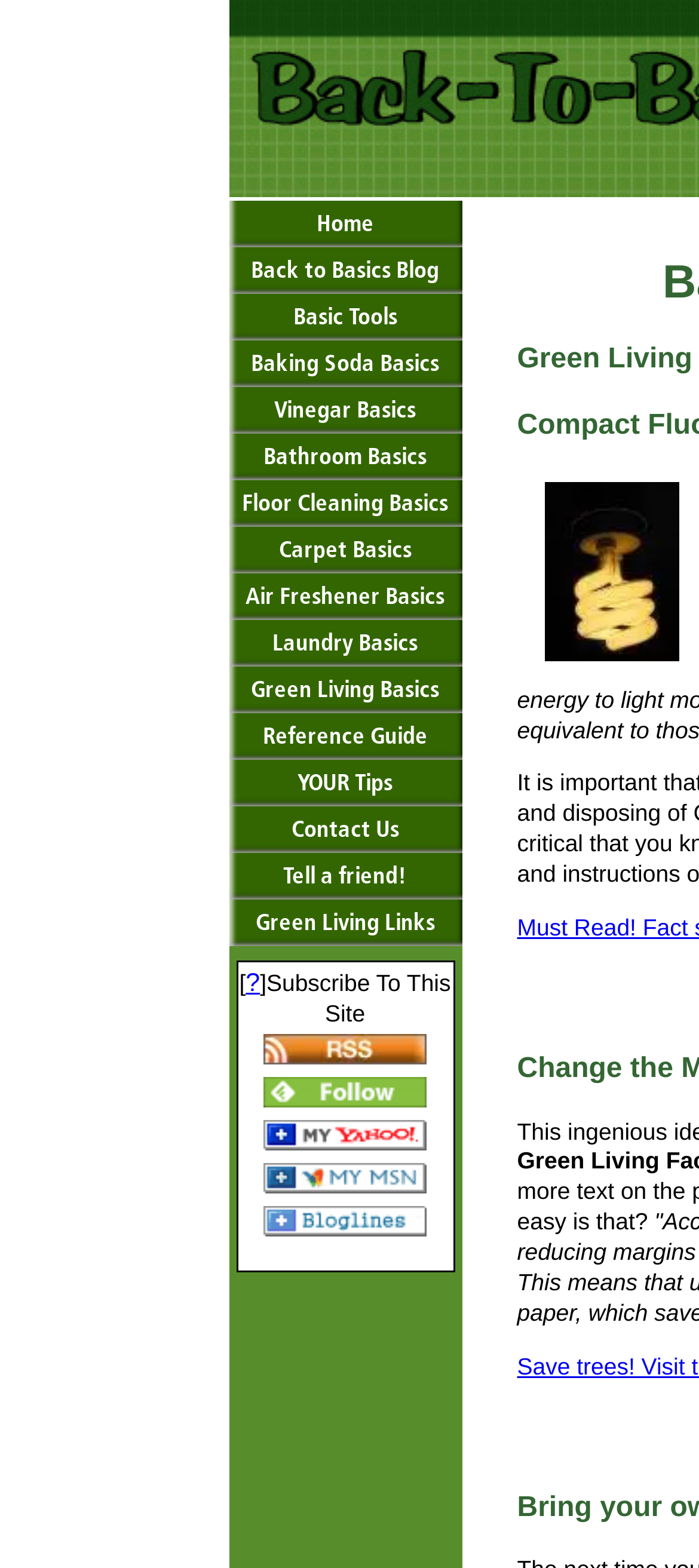How many links are in the navigation menu?
Based on the image, answer the question with a single word or brief phrase.

17